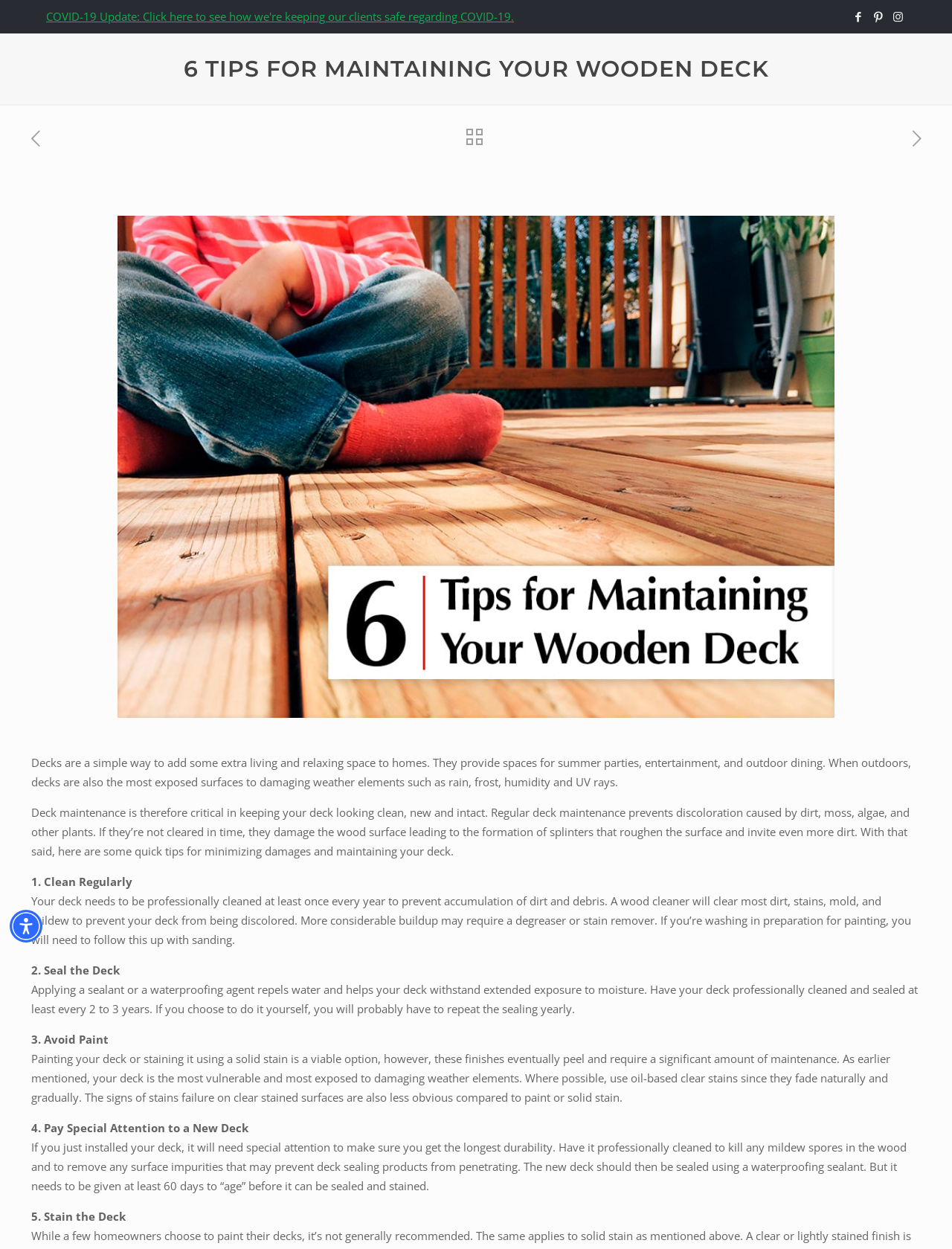Can you pinpoint the bounding box coordinates for the clickable element required for this instruction: "Click the all posts link"? The coordinates should be four float numbers between 0 and 1, i.e., [left, top, right, bottom].

[0.49, 0.103, 0.507, 0.12]